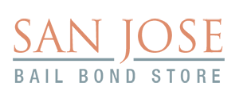Give a thorough explanation of the elements present in the image.

The image features the logo of the San Jose Bail Bond Store, prominently displaying the name "SAN JOSE" in a bold, warm orange font, followed by "BAIL BOND STORE" in a subdued blue-gray color. This design conveys a sense of professionalism and approachability, aligning with the services offered by the bail bond business. The logo is likely aimed at instilling confidence in potential clients seeking assistance in challenging situations, emphasizing their commitment to support and reliability in the bail process.